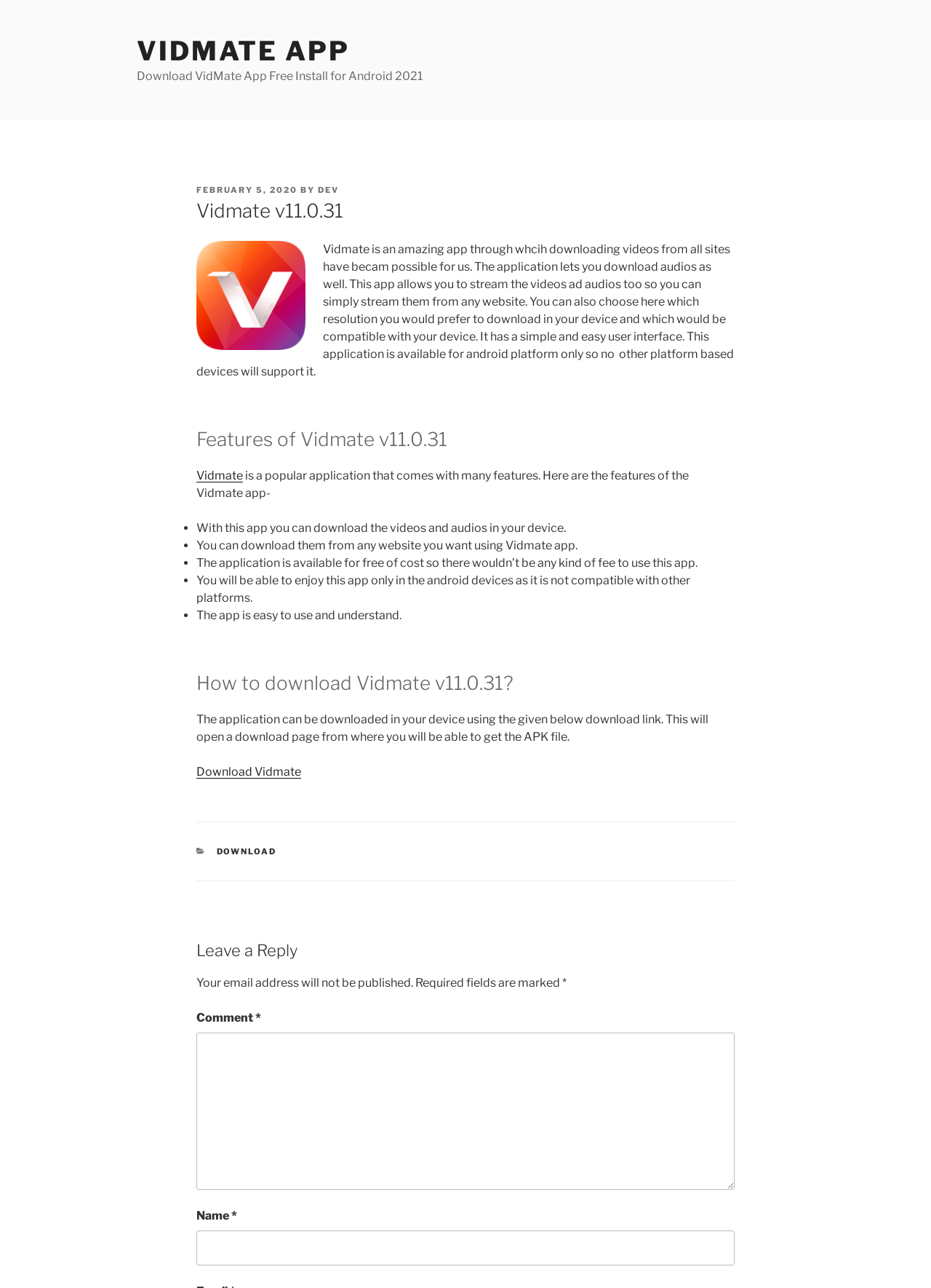Please determine the bounding box coordinates of the element's region to click for the following instruction: "Leave a comment".

[0.211, 0.802, 0.789, 0.924]